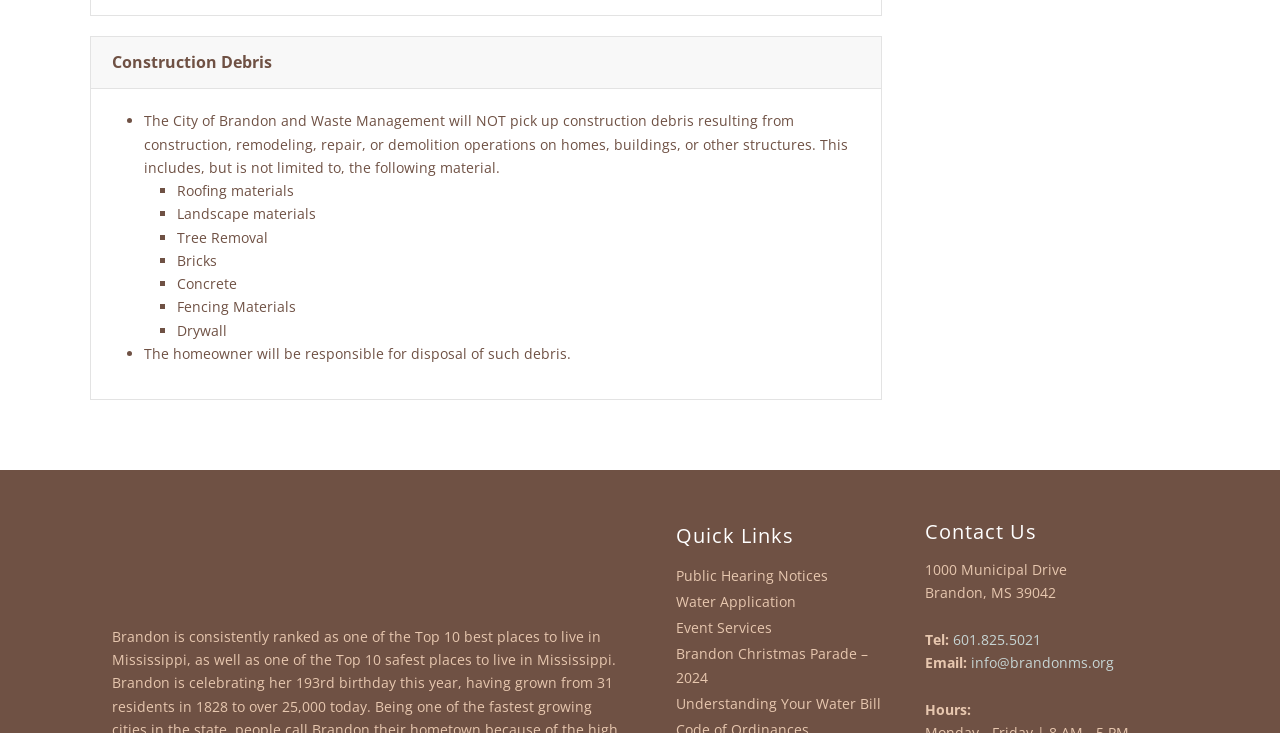What is the city responsible for picking up? Refer to the image and provide a one-word or short phrase answer.

Not construction debris